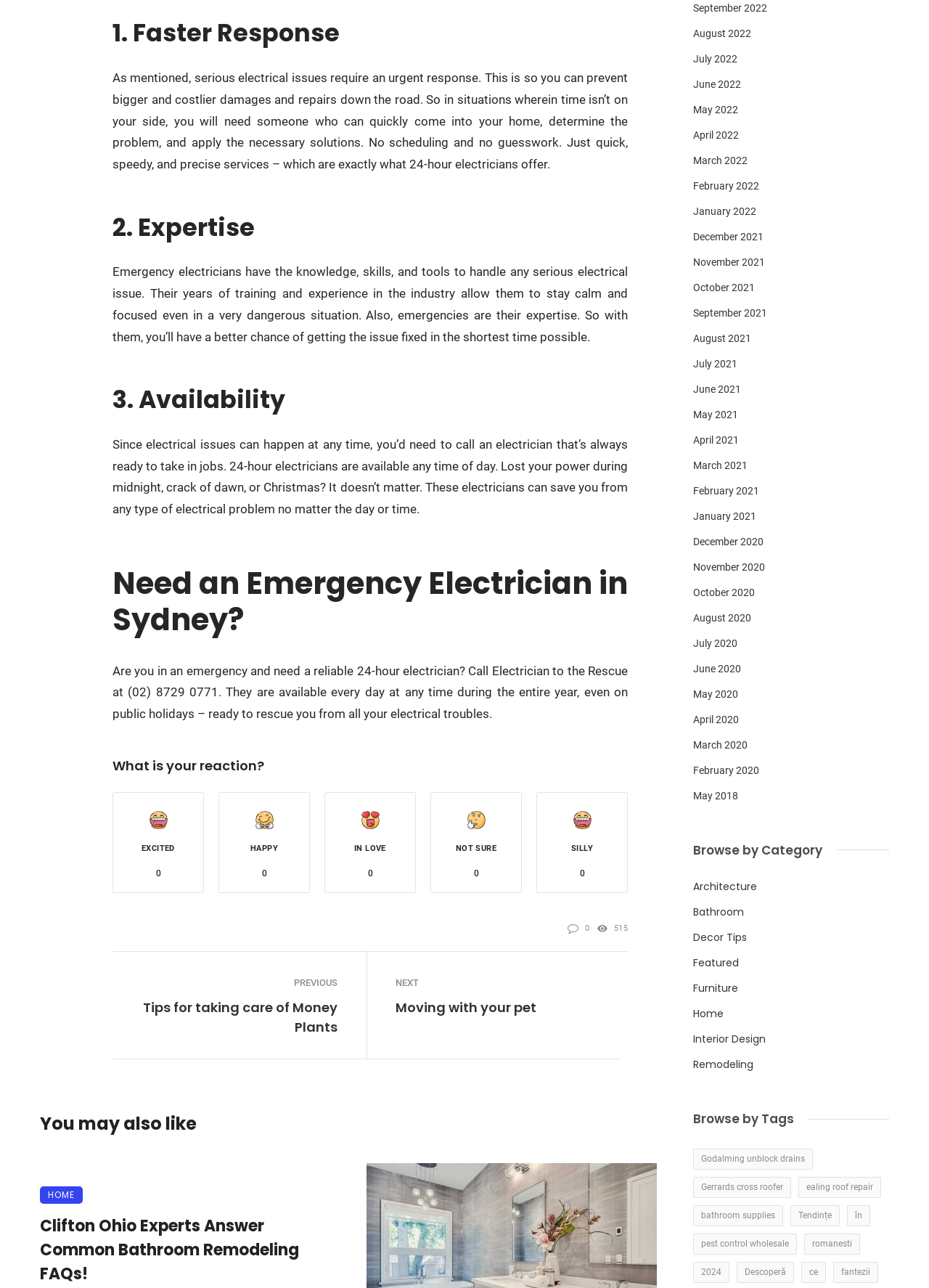What are the three benefits of emergency electricians mentioned?
Look at the screenshot and respond with a single word or phrase.

Faster Response, Expertise, Availability